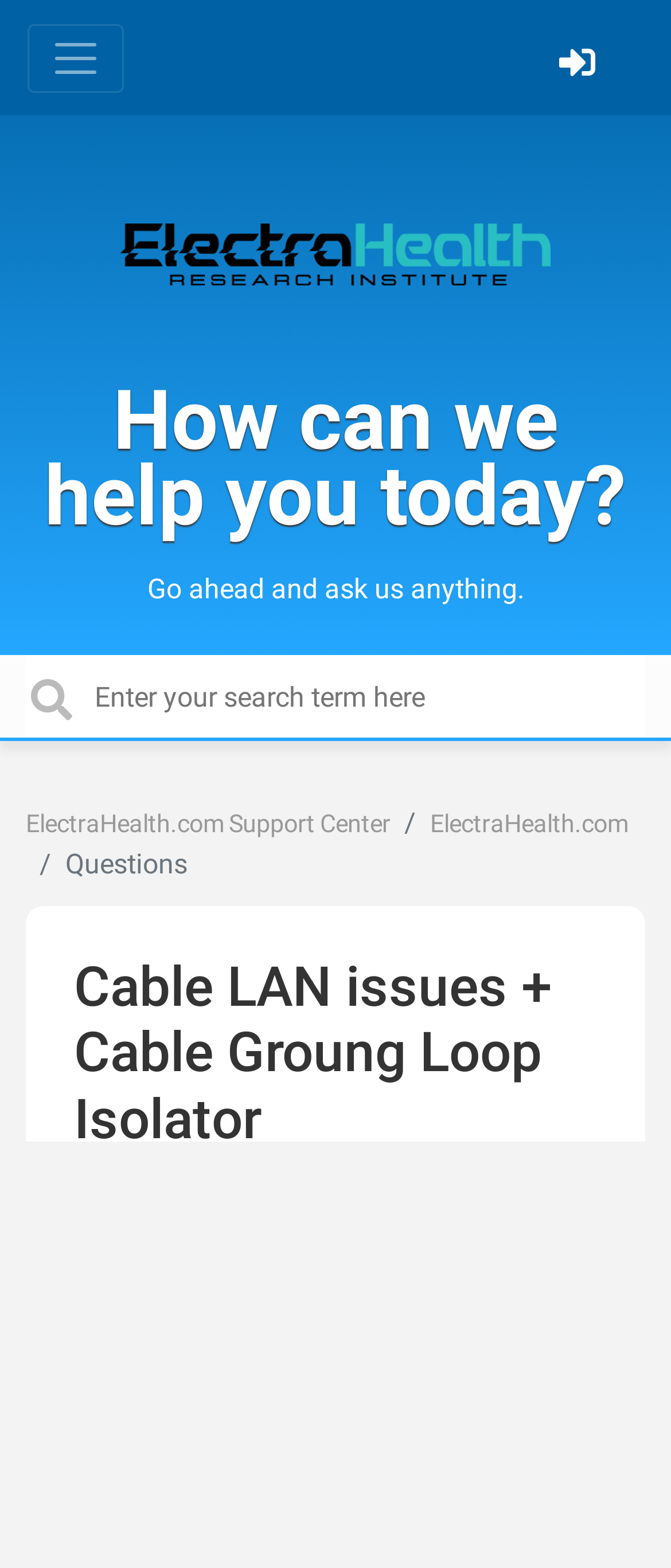Provide your answer in a single word or phrase: 
What is the status of the question?

Answered